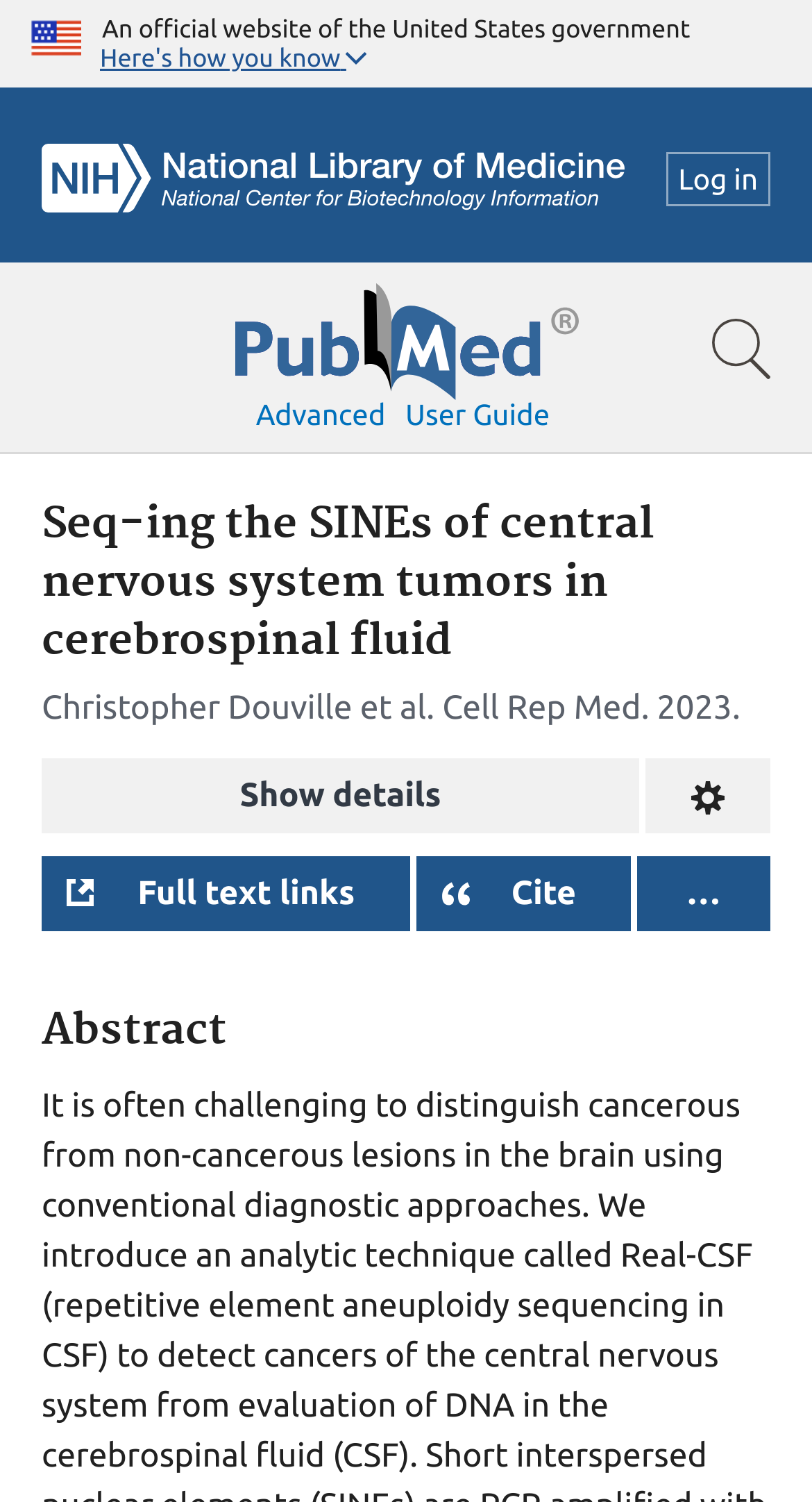Find the bounding box coordinates of the clickable element required to execute the following instruction: "Log in to the system". Provide the coordinates as four float numbers between 0 and 1, i.e., [left, top, right, bottom].

[0.82, 0.101, 0.949, 0.137]